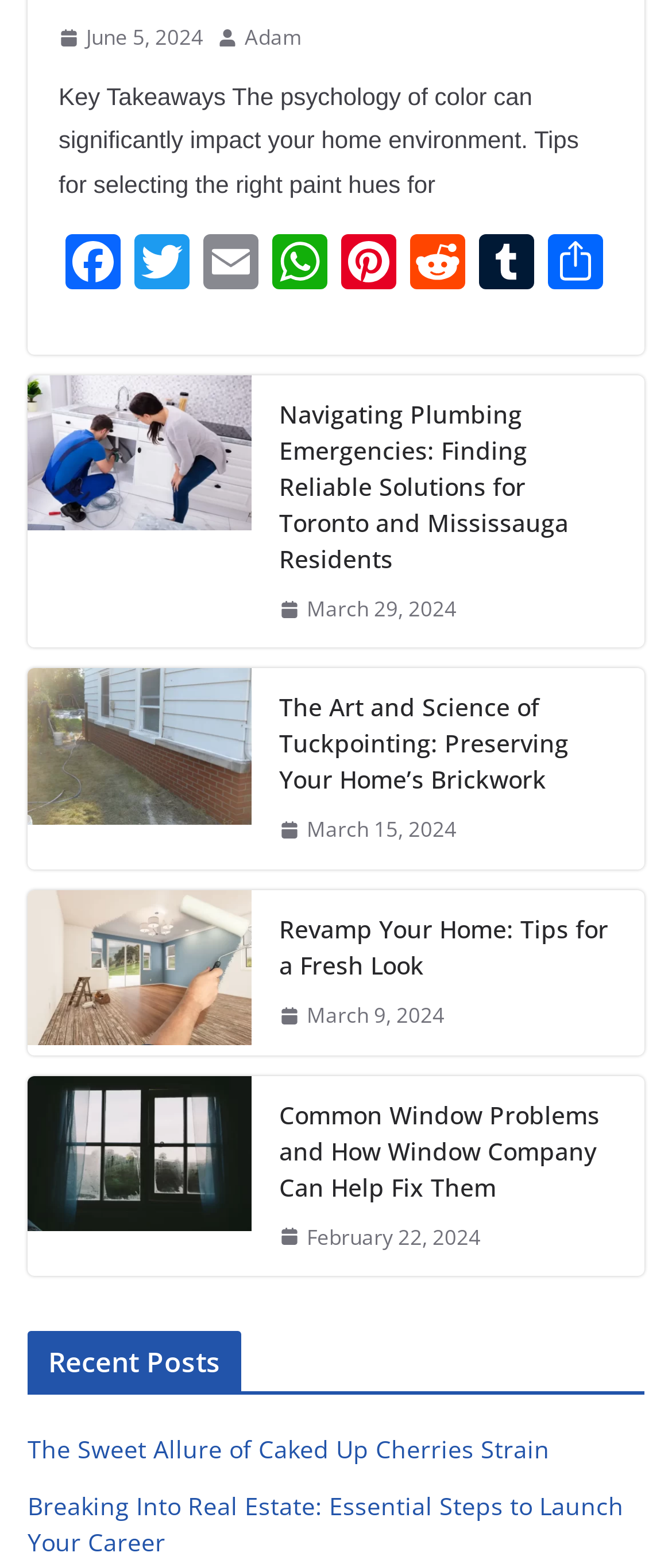Respond to the question below with a single word or phrase:
What is the title of the second article?

Navigating Plumbing Emergencies